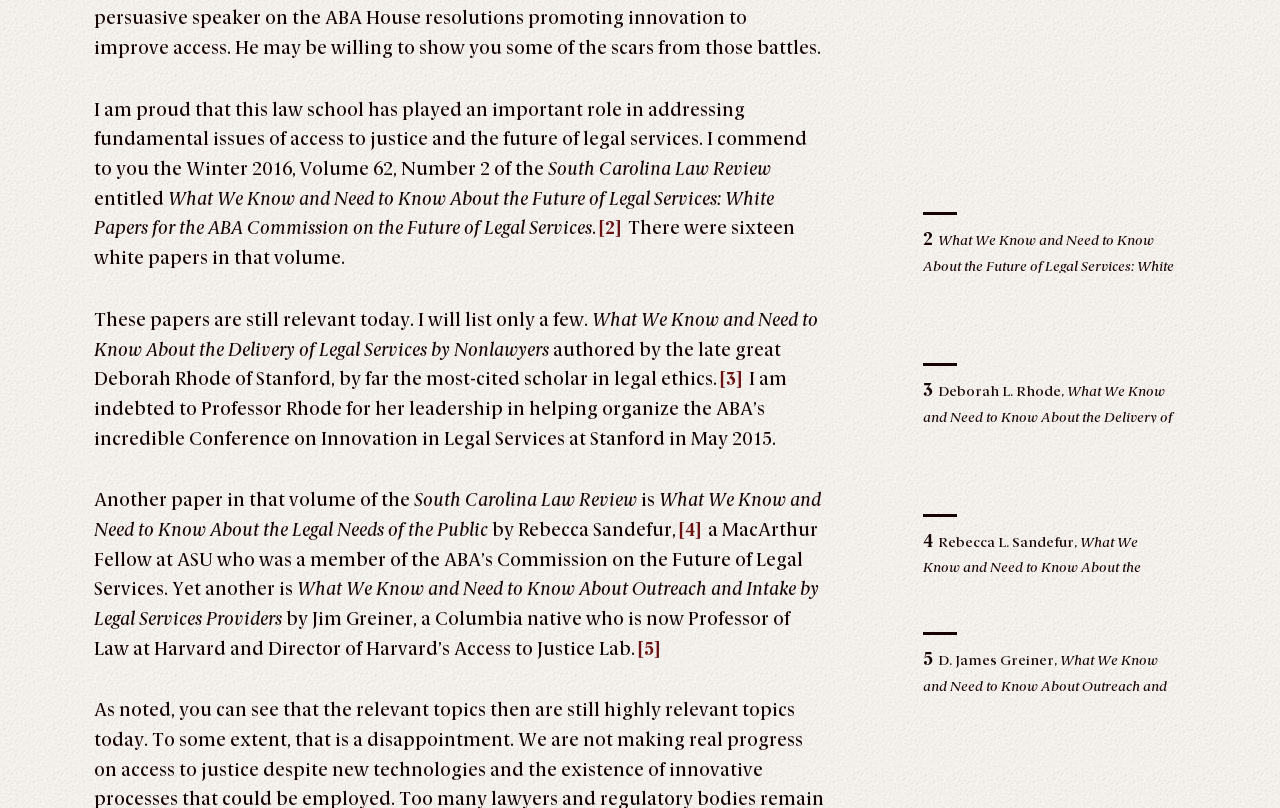Determine the bounding box for the UI element described here: "Close".

[0.721, 0.263, 0.934, 0.35]